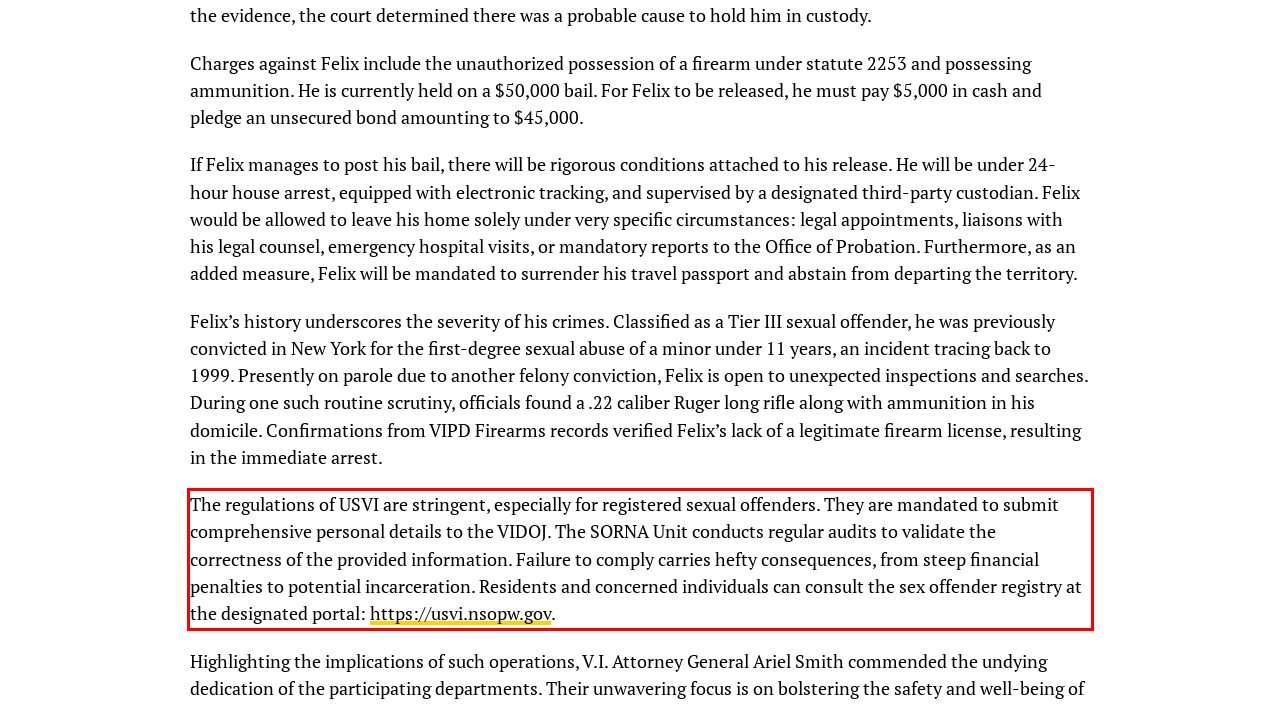Observe the screenshot of the webpage that includes a red rectangle bounding box. Conduct OCR on the content inside this red bounding box and generate the text.

The regulations of USVI are stringent, especially for registered sexual offenders. They are mandated to submit comprehensive personal details to the VIDOJ. The SORNA Unit conducts regular audits to validate the correctness of the provided information. Failure to comply carries hefty consequences, from steep financial penalties to potential incarceration. Residents and concerned individuals can consult the sex offender registry at the designated portal: https://usvi.nsopw.gov.